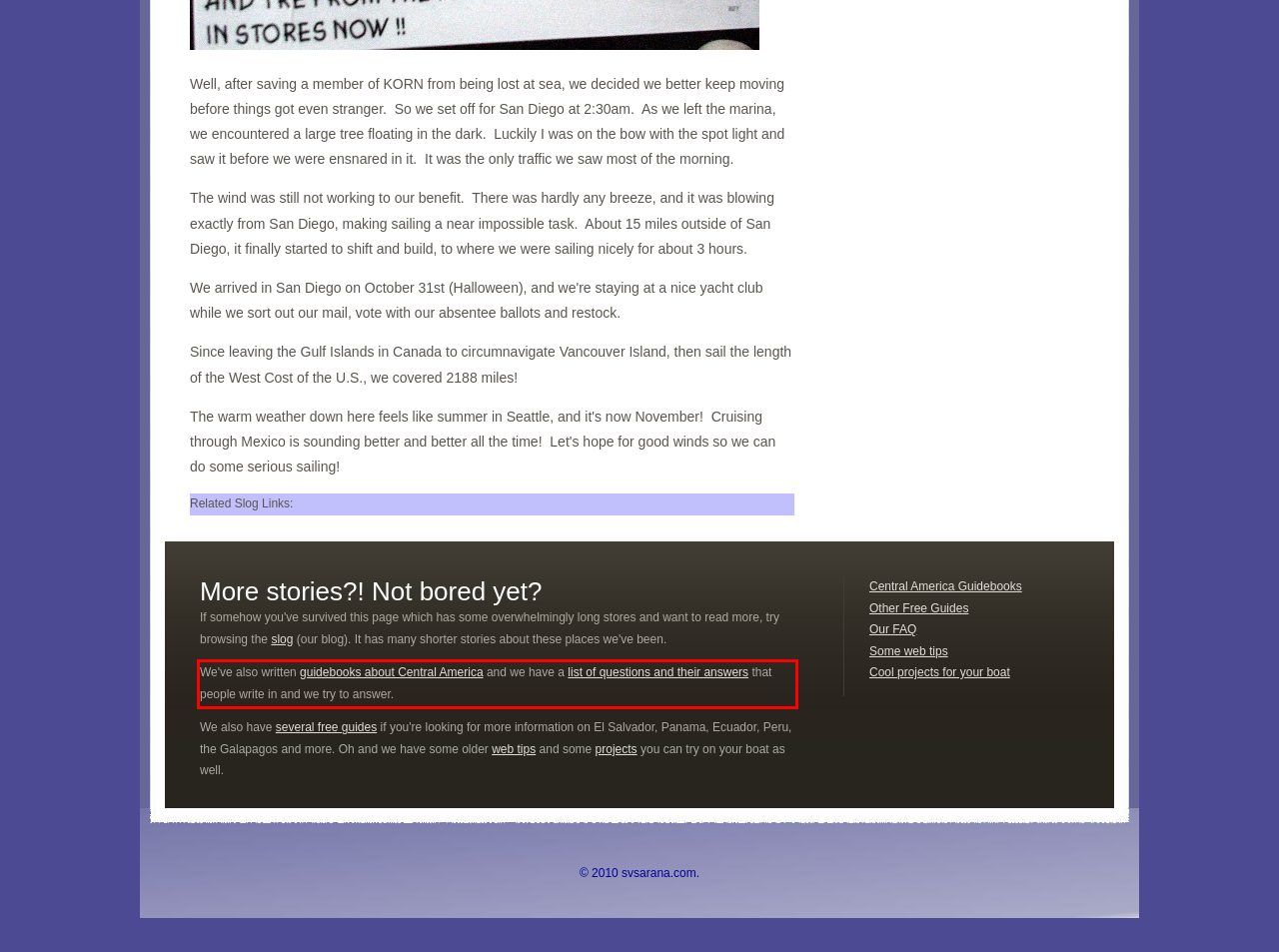By examining the provided screenshot of a webpage, recognize the text within the red bounding box and generate its text content.

We've also written guidebooks about Central America and we have a list of questions and their answers that people write in and we try to answer.